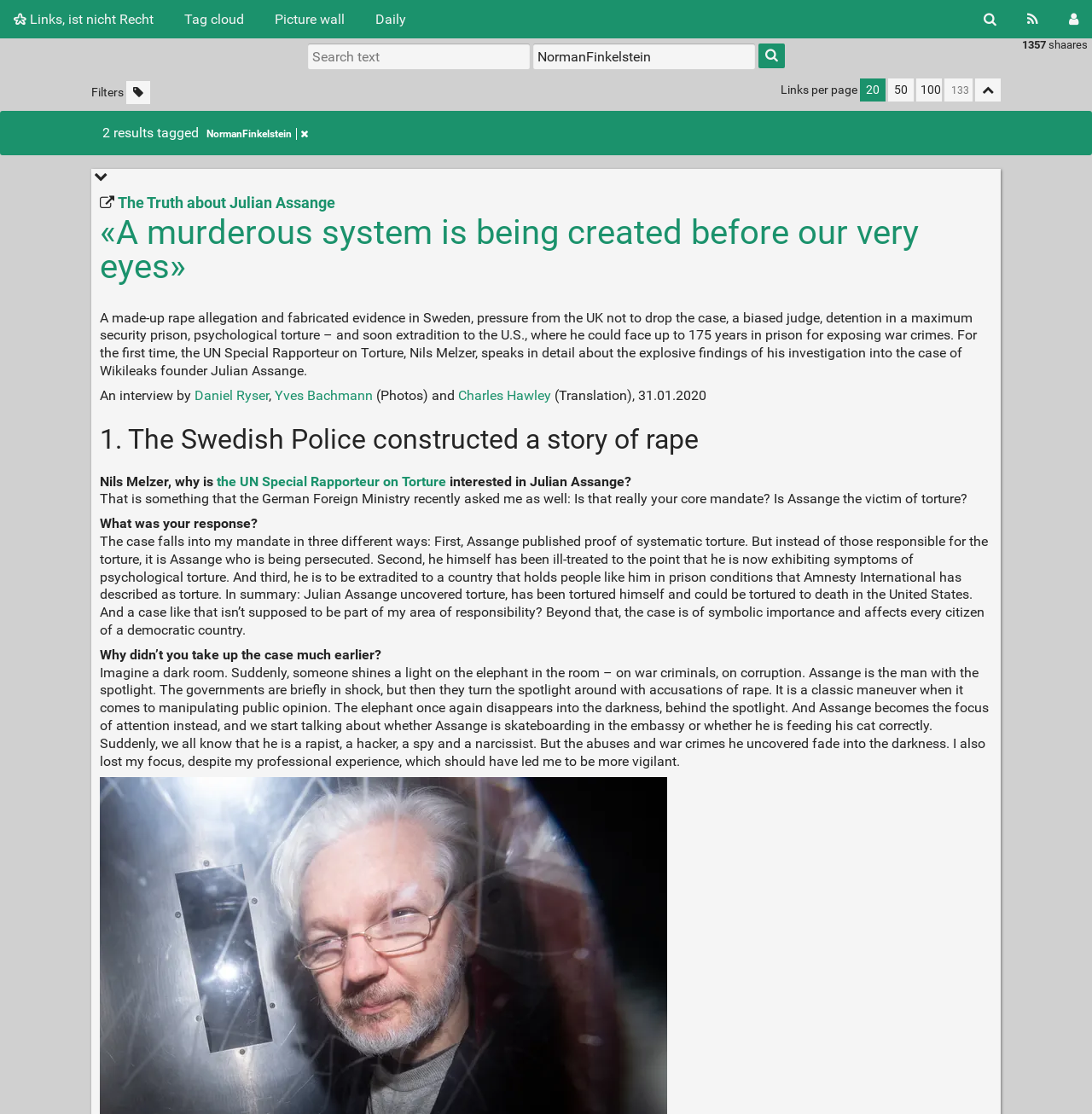Predict the bounding box coordinates of the area that should be clicked to accomplish the following instruction: "Remove tag". The bounding box coordinates should consist of four float numbers between 0 and 1, i.e., [left, top, right, bottom].

[0.189, 0.115, 0.282, 0.126]